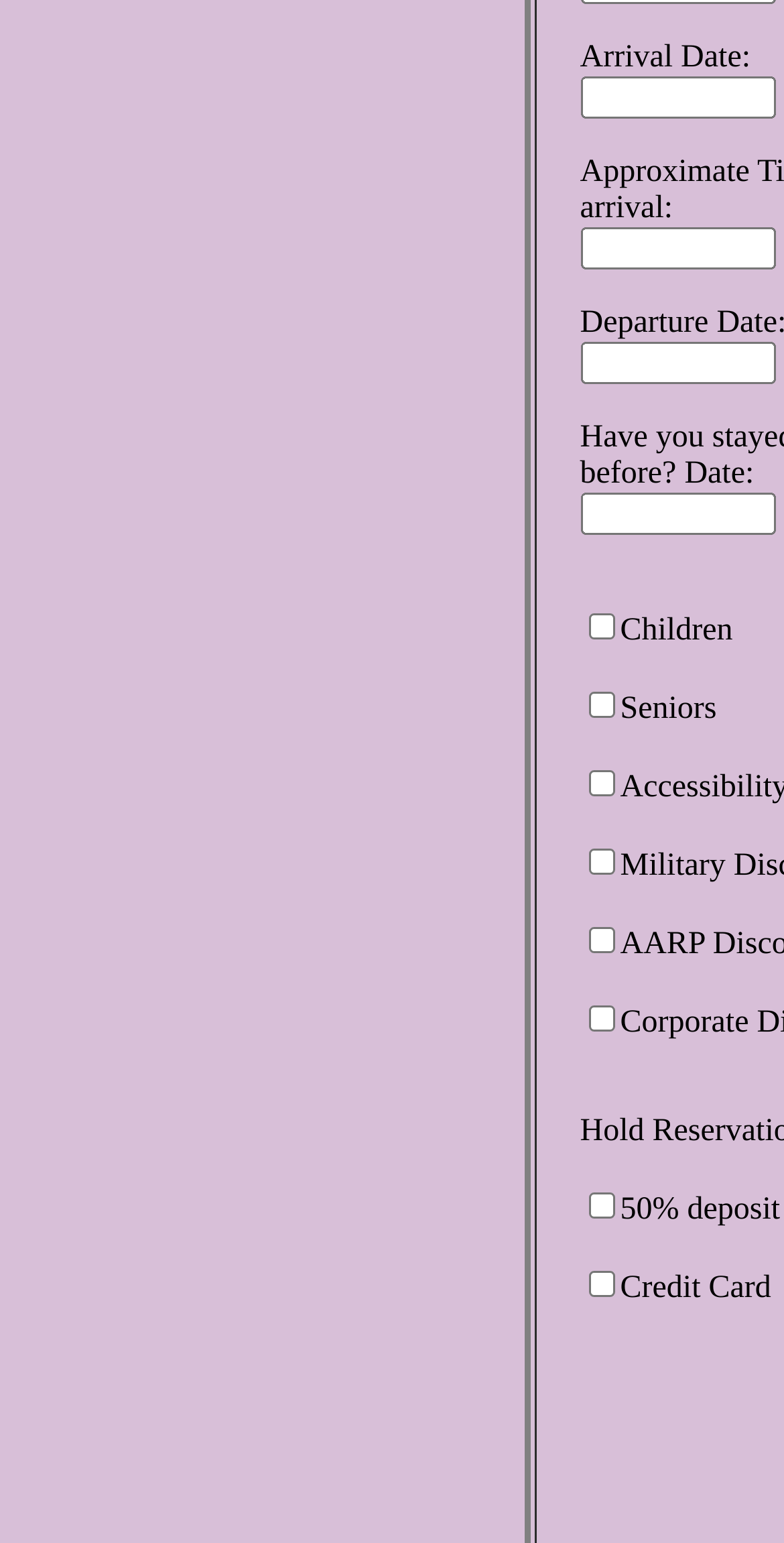Please specify the bounding box coordinates of the clickable region to carry out the following instruction: "Select children". The coordinates should be four float numbers between 0 and 1, in the format [left, top, right, bottom].

[0.75, 0.397, 0.783, 0.414]